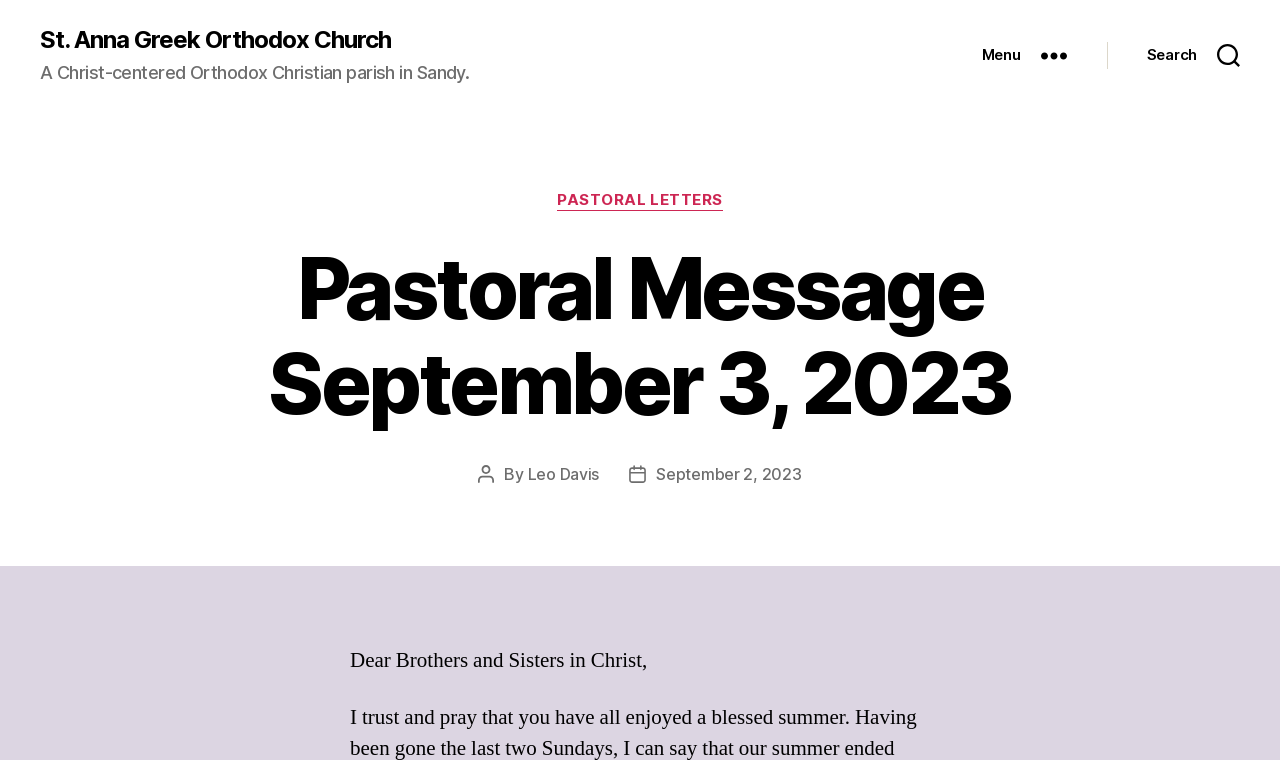Provide an in-depth description of the elements and layout of the webpage.

The webpage is about a pastoral message from St. Anna Greek Orthodox Church, dated September 3, 2023. At the top left, there is a link to the church's website, followed by a brief description of the church as a "Christ-centered Orthodox Christian parish in Sandy." 

On the top right, there are two buttons, "Menu" and "Search", which are not expanded. Below these buttons, there is a header section that spans the entire width of the page. Within this section, there is a heading that displays the title of the pastoral message, "Pastoral Message September 3, 2023". 

Under the heading, there is a section that provides information about the author and date of the message. The author, Leo Davis, is mentioned, along with the date, September 2, 2023. 

The main content of the pastoral message starts with a greeting, "Dear Brothers and Sisters in Christ," which is positioned in the middle of the page. There are no images on the page.